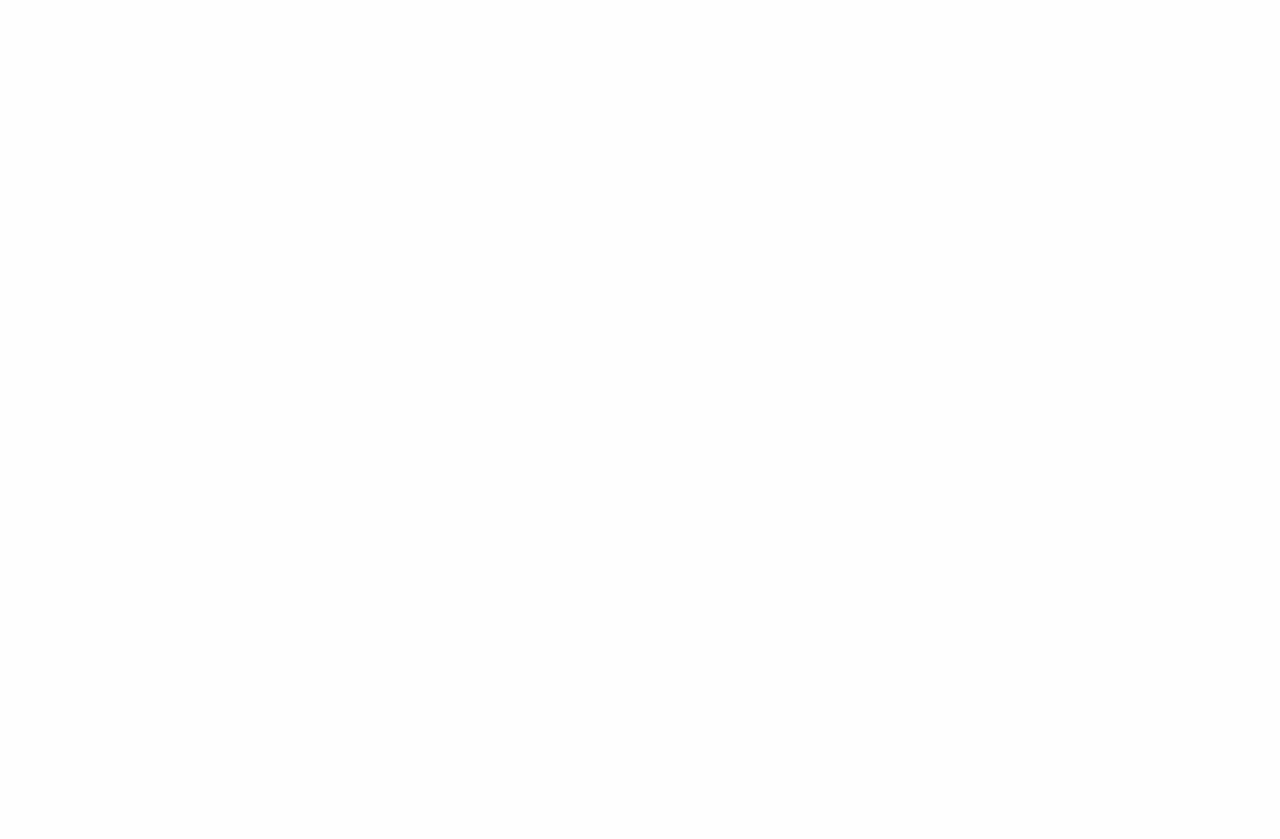Determine the bounding box coordinates of the clickable area required to perform the following instruction: "View Windows on the Lake Waterfront Weddings". The coordinates should be represented as four float numbers between 0 and 1: [left, top, right, bottom].

None